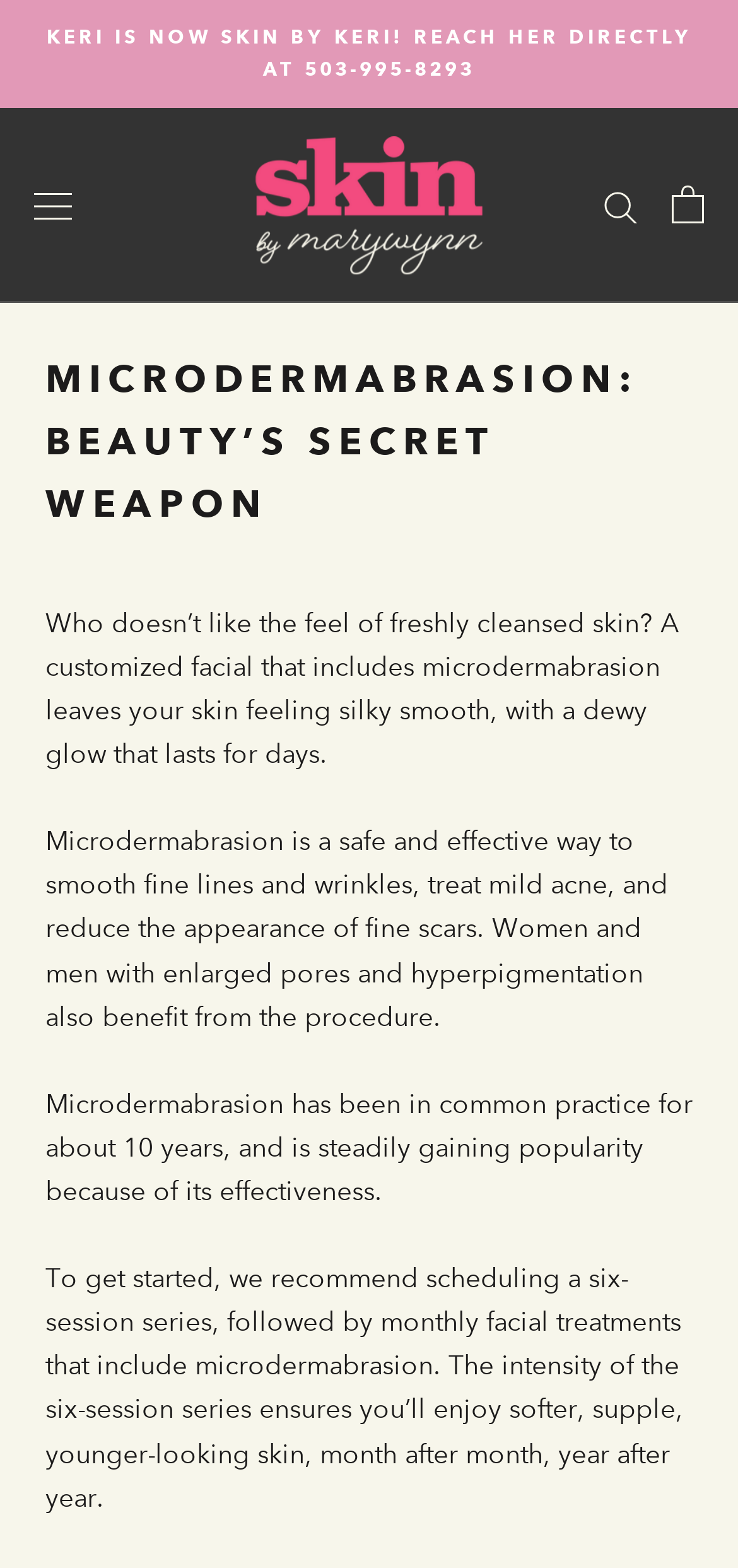Based on the image, please respond to the question with as much detail as possible:
What is the phone number to reach Keri?

The phone number can be found in the static text element at the top of the page, which says 'KERI IS NOW SKIN BY KERI! REACH HER DIRECTLY AT 503-995-8293'.